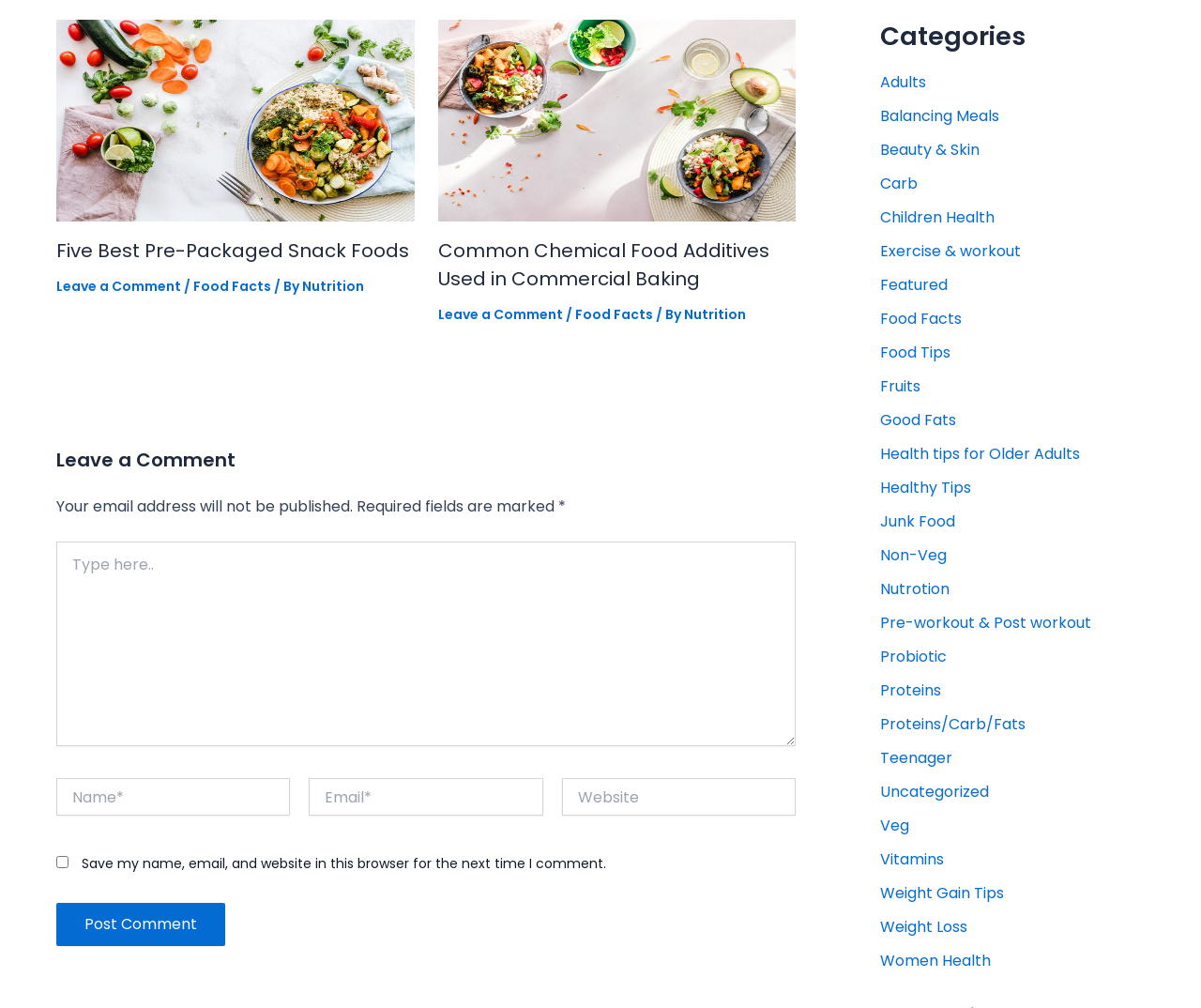Determine the bounding box coordinates of the UI element described by: "Leave a Comment".

[0.047, 0.274, 0.151, 0.293]